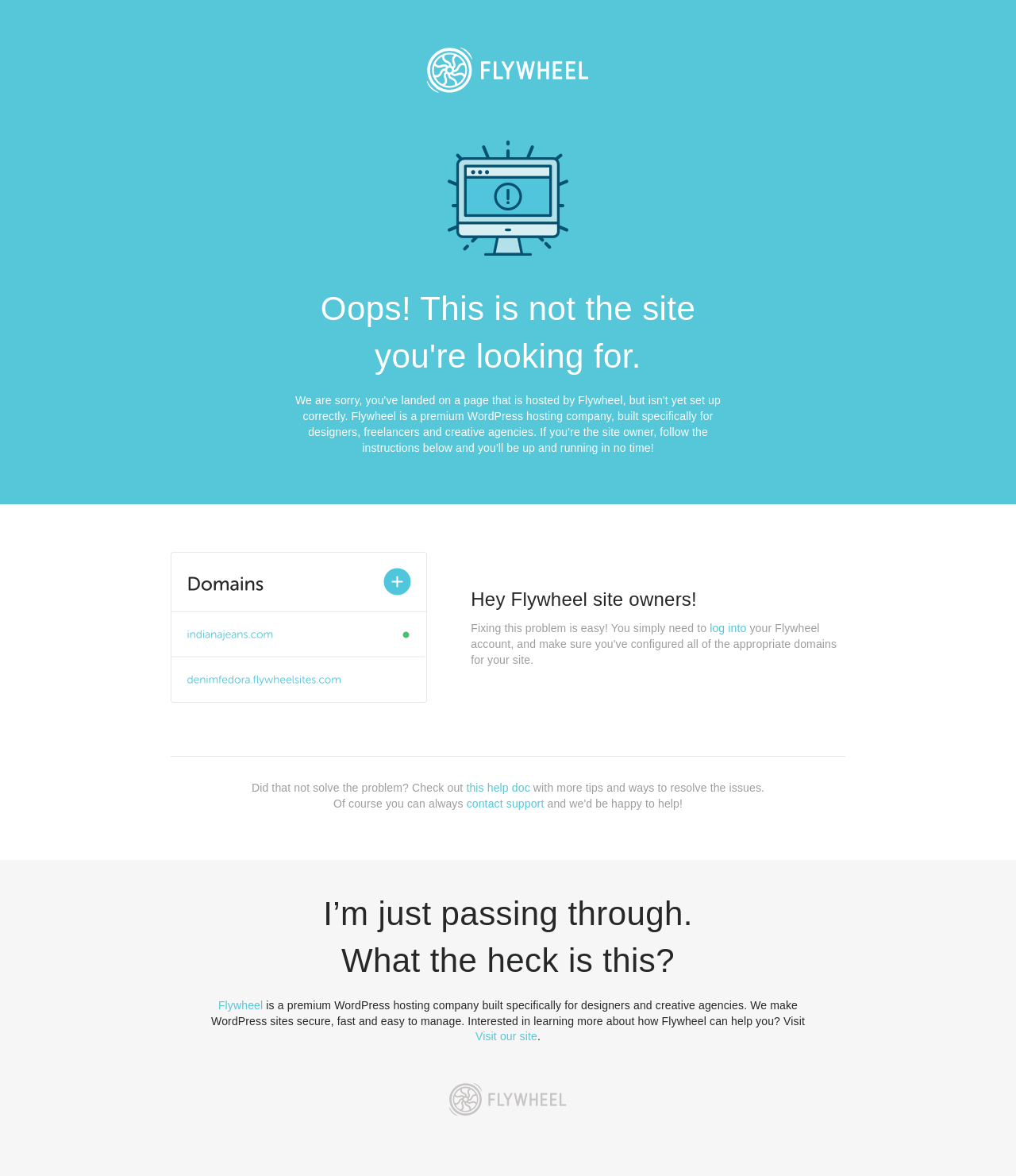What is the purpose of Flywheel?
Based on the screenshot, respond with a single word or phrase.

Managed WordPress hosting